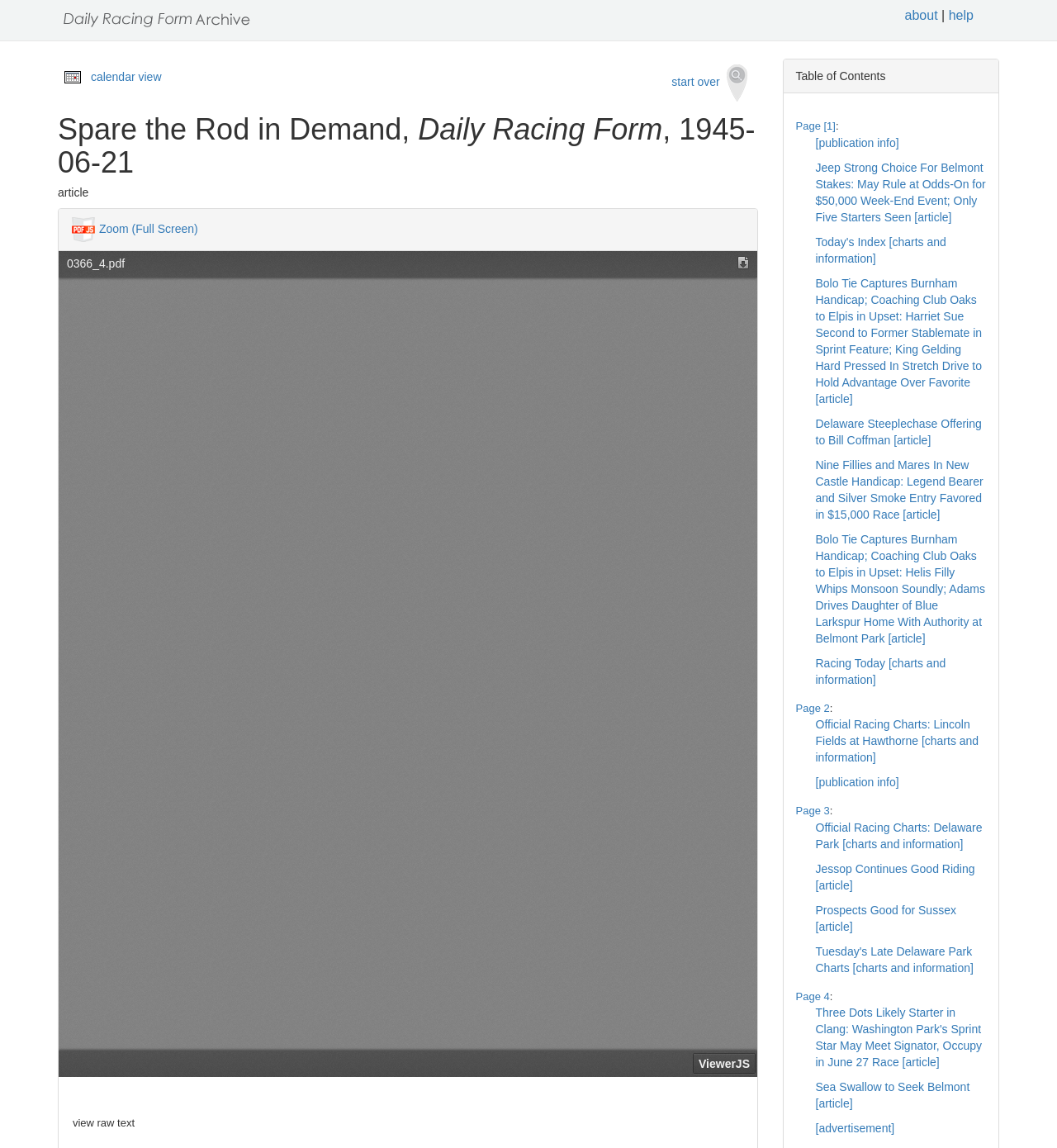Respond to the question below with a single word or phrase: How many pages are available in this issue?

At least 4